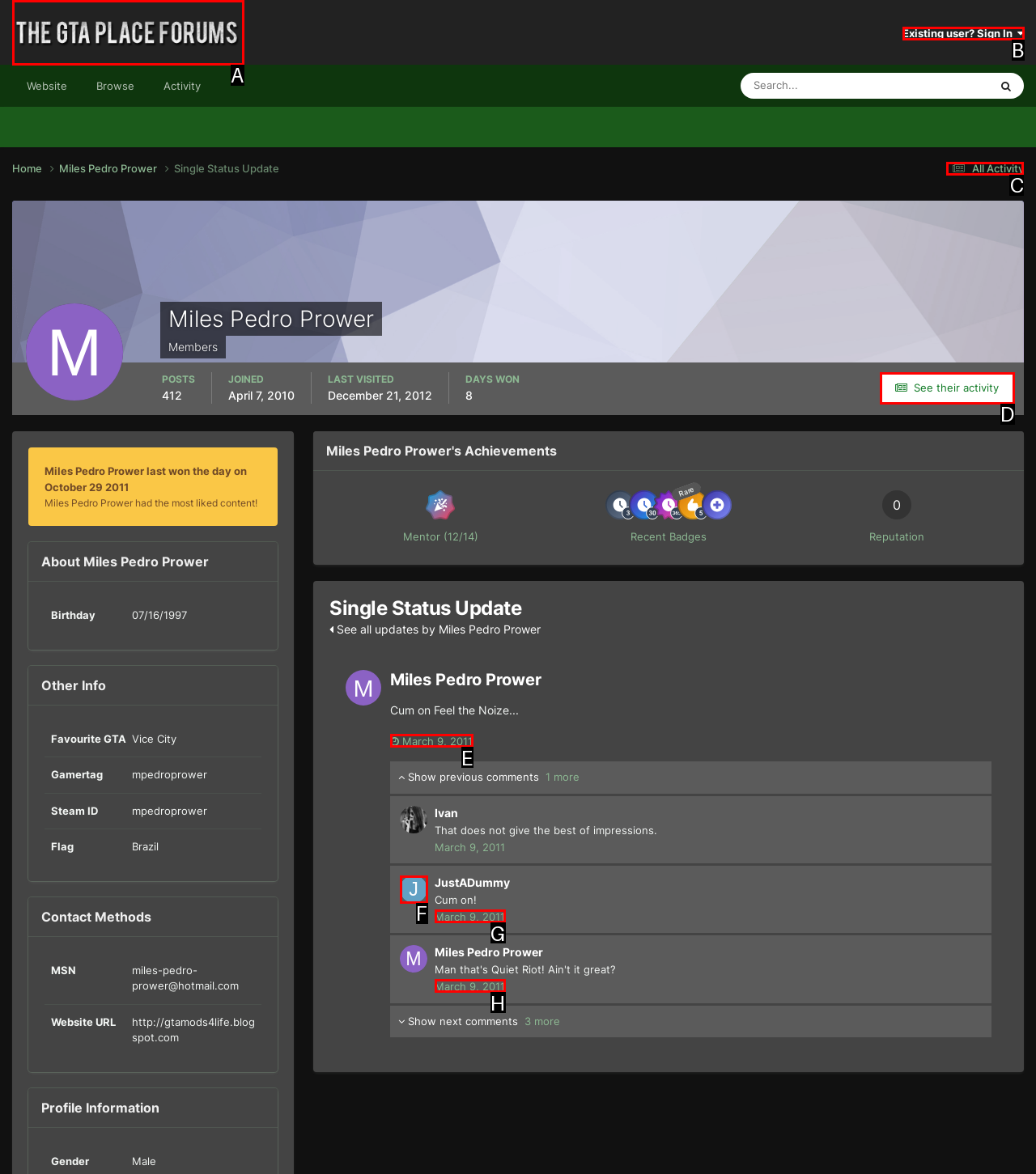Determine which HTML element to click for this task: View all activity Provide the letter of the selected choice.

C